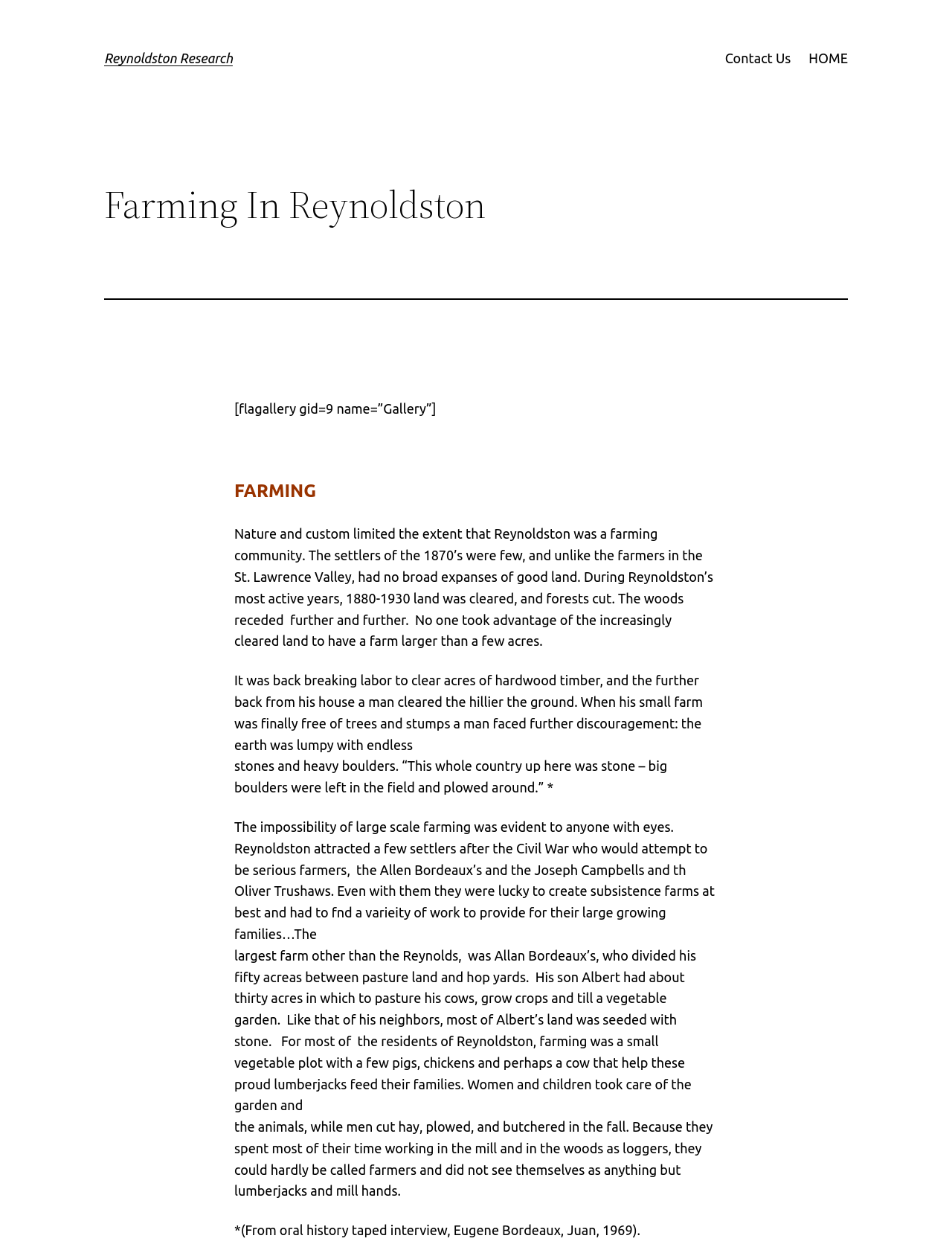What was the main challenge in farming in Reynoldston?
Using the visual information from the image, give a one-word or short-phrase answer.

Stones and heavy boulders